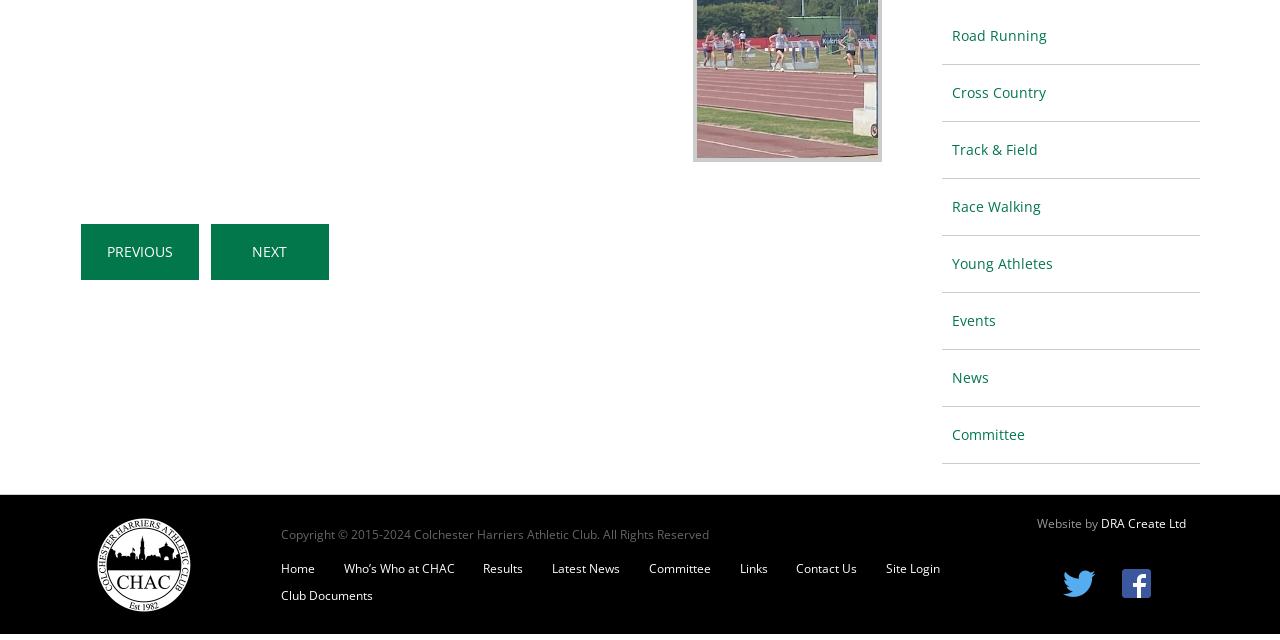Find the bounding box coordinates for the UI element that matches this description: "alt="Visit our Facebook page"".

[0.869, 0.897, 0.907, 0.923]